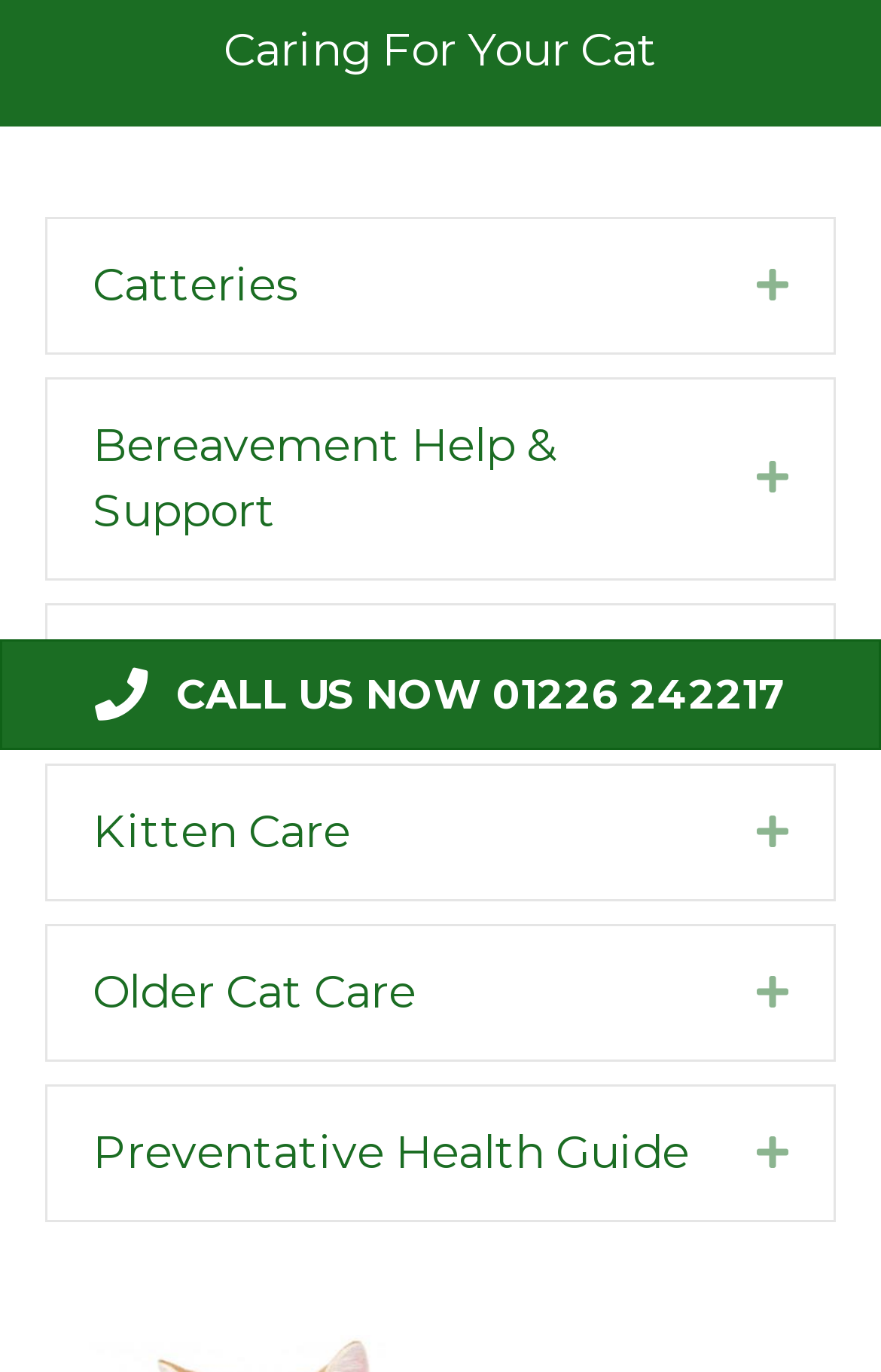Identify the bounding box coordinates for the UI element described by the following text: "Preventative Health Guide". Provide the coordinates as four float numbers between 0 and 1, in the format [left, top, right, bottom].

[0.105, 0.816, 0.782, 0.864]